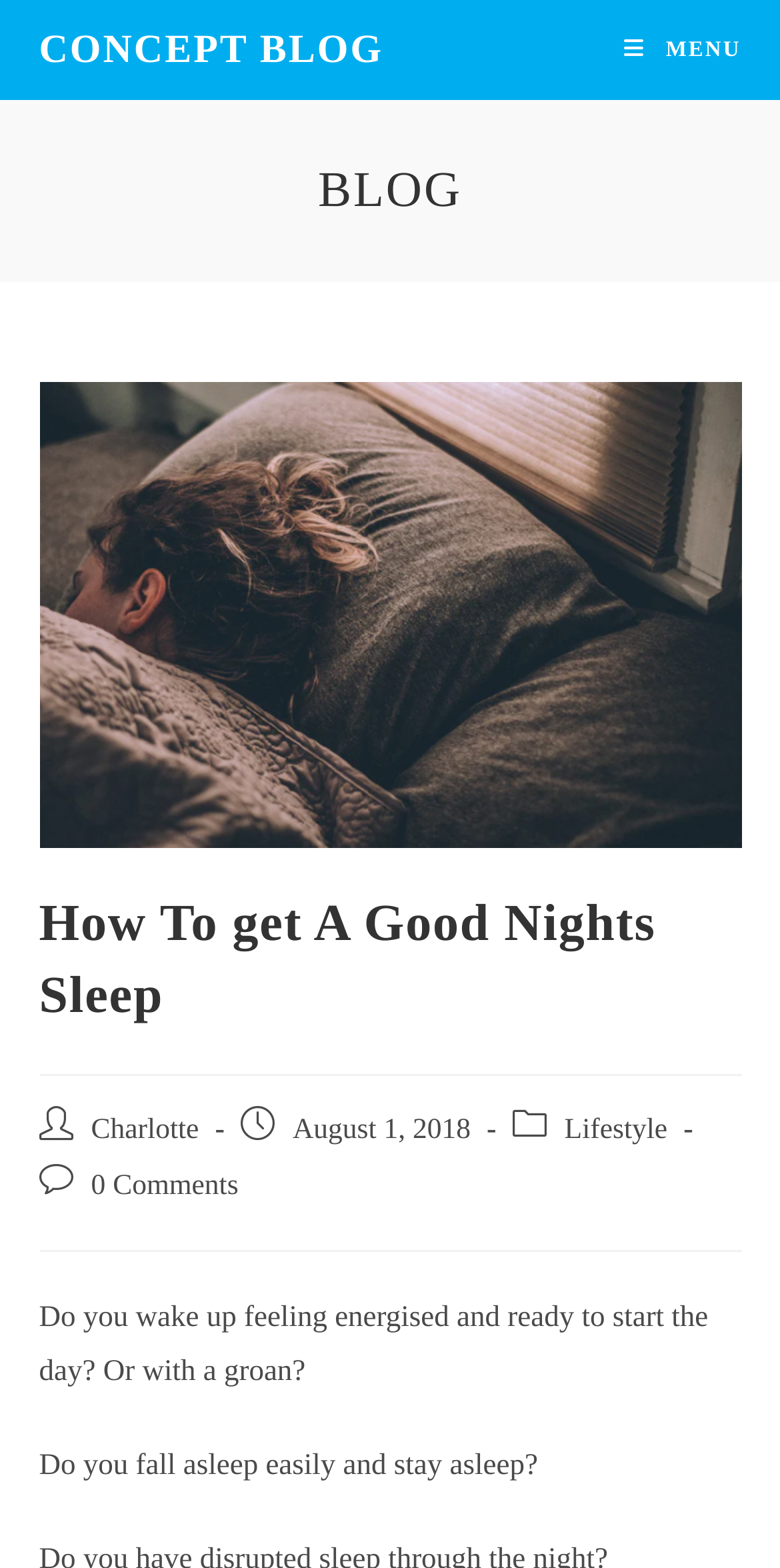Please examine the image and provide a detailed answer to the question: What is the title of the current post?

I found the title of the current post by looking at the heading element, which is located below the blog title. The title is specified as 'How To get A Good Nights Sleep'.